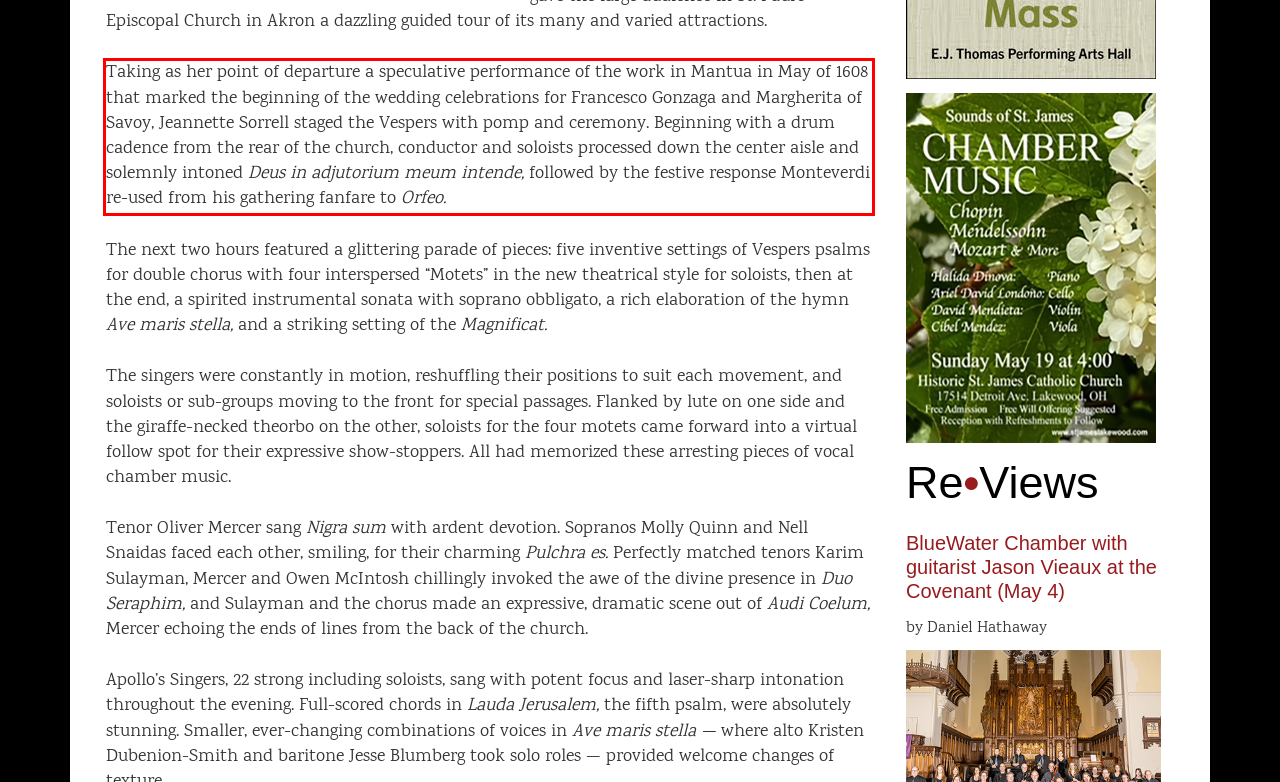Given a screenshot of a webpage containing a red bounding box, perform OCR on the text within this red bounding box and provide the text content.

Taking as her point of departure a speculative performance of the work in Mantua in May of 1608 that marked the beginning of the wedding celebrations for Francesco Gonzaga and Margherita of Savoy, Jeannette Sorrell staged the Vespers with pomp and ceremony. Beginning with a drum cadence from the rear of the church, conductor and soloists processed down the center aisle and solemnly intoned Deus in adjutorium meum intende, followed by the festive response Monteverdi re-used from his gathering fanfare to Orfeo.